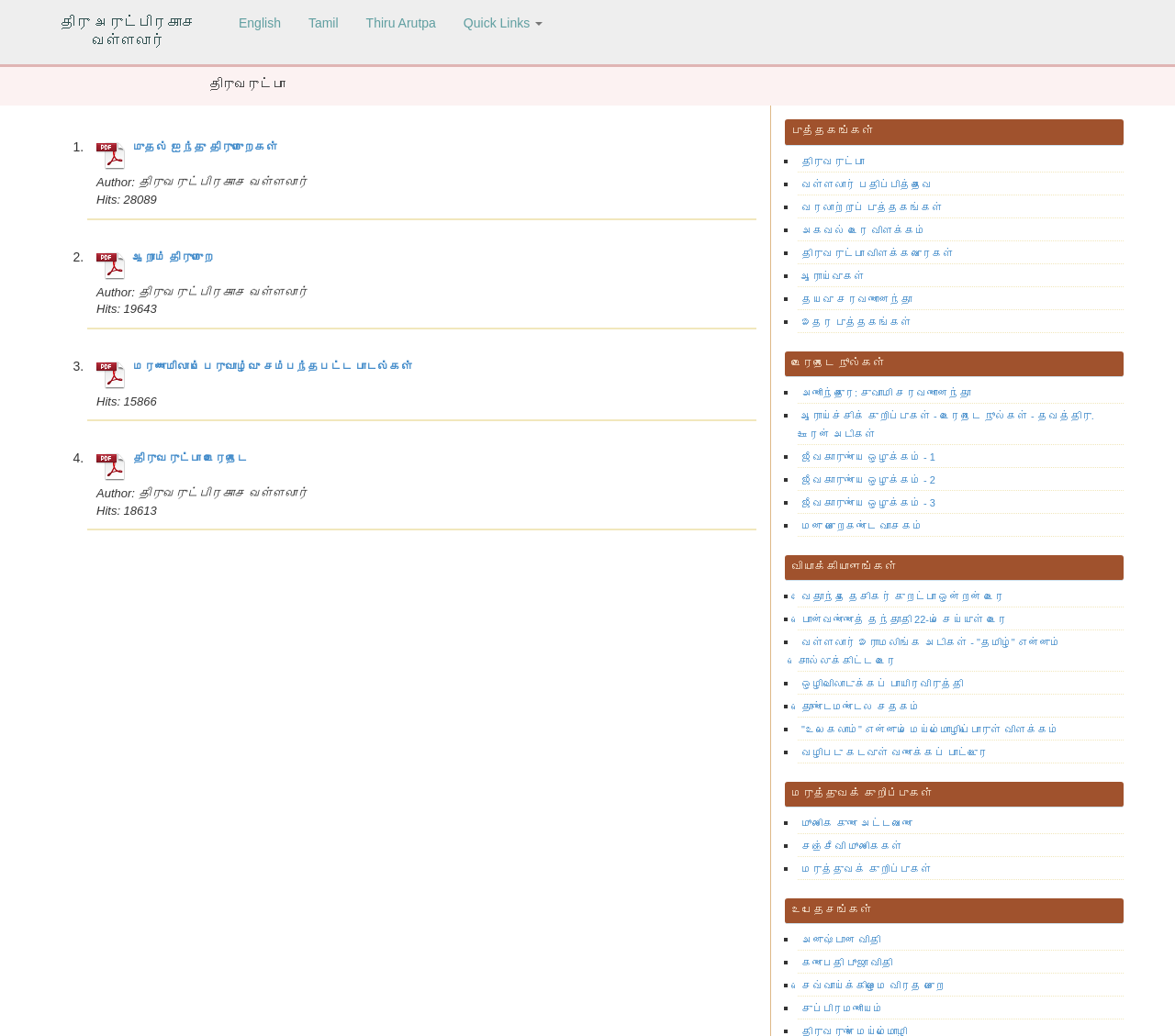How many hits does the second book have?
Provide a thorough and detailed answer to the question.

The second book is 'ஆறாம் திருமுறை' and its hits are mentioned as '19643' in the webpage.